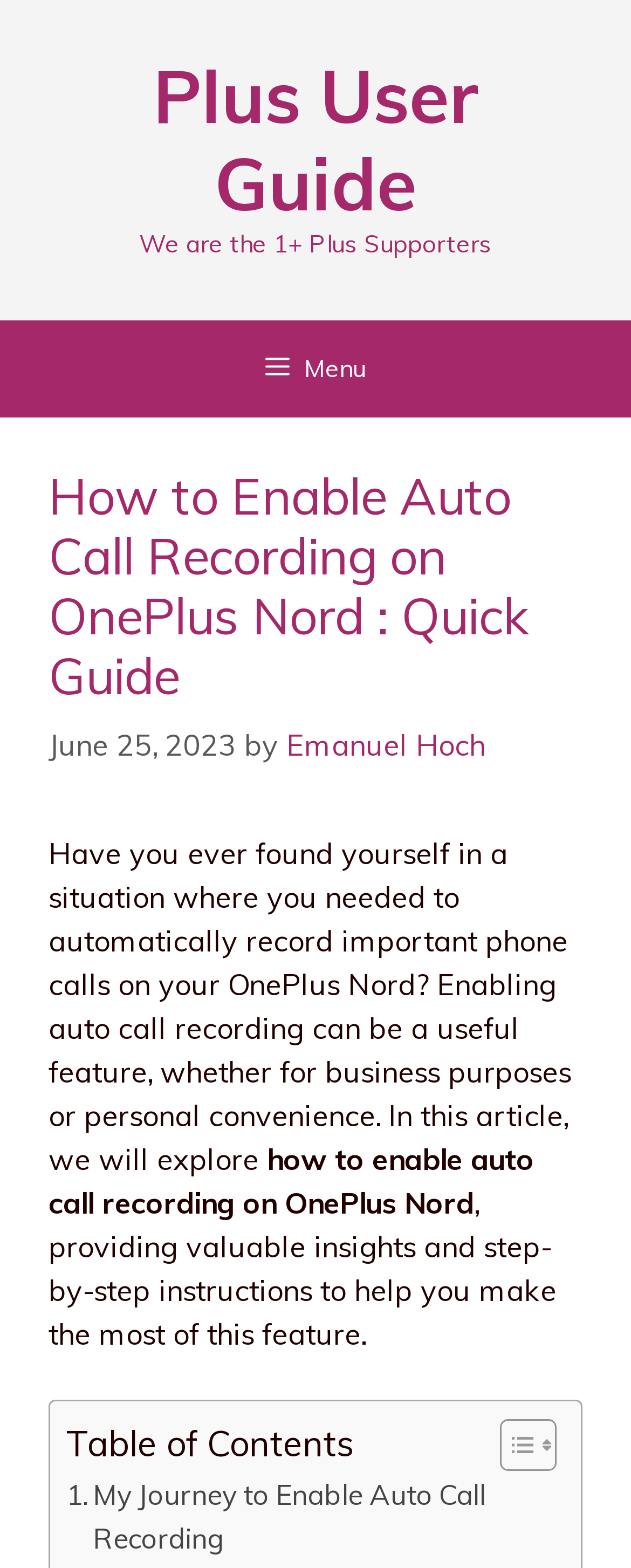What is the date of the article?
Provide a fully detailed and comprehensive answer to the question.

I obtained the date by looking at the time element in the content section, which displays the text 'June 25, 2023'.